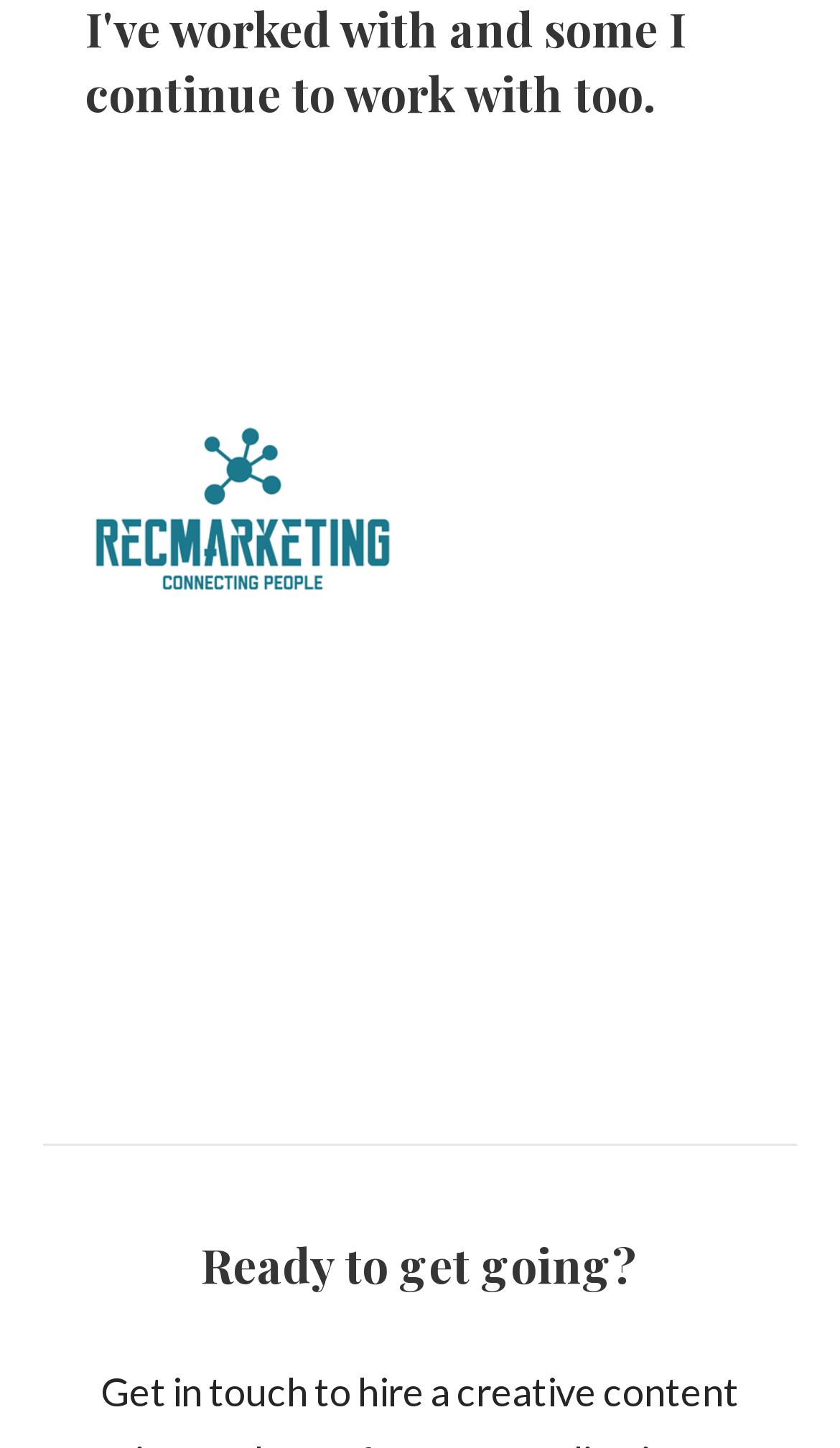Show the bounding box coordinates for the HTML element described as: "alt="workhorse logo" title="workhorse logo"".

[0.526, 0.182, 0.898, 0.208]